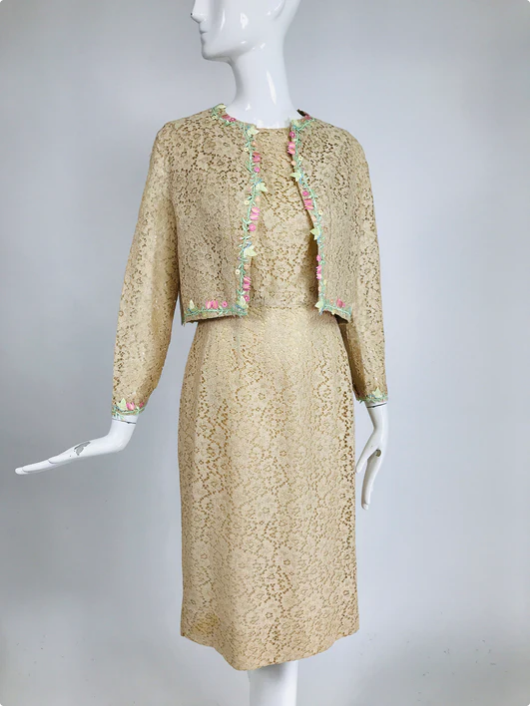Can you give a detailed response to the following question using the information from the image? What is the length of the skirt?

According to the caption, the skirt 'elegantly falls just below the knee', which implies that the length of the skirt is just below the knee.